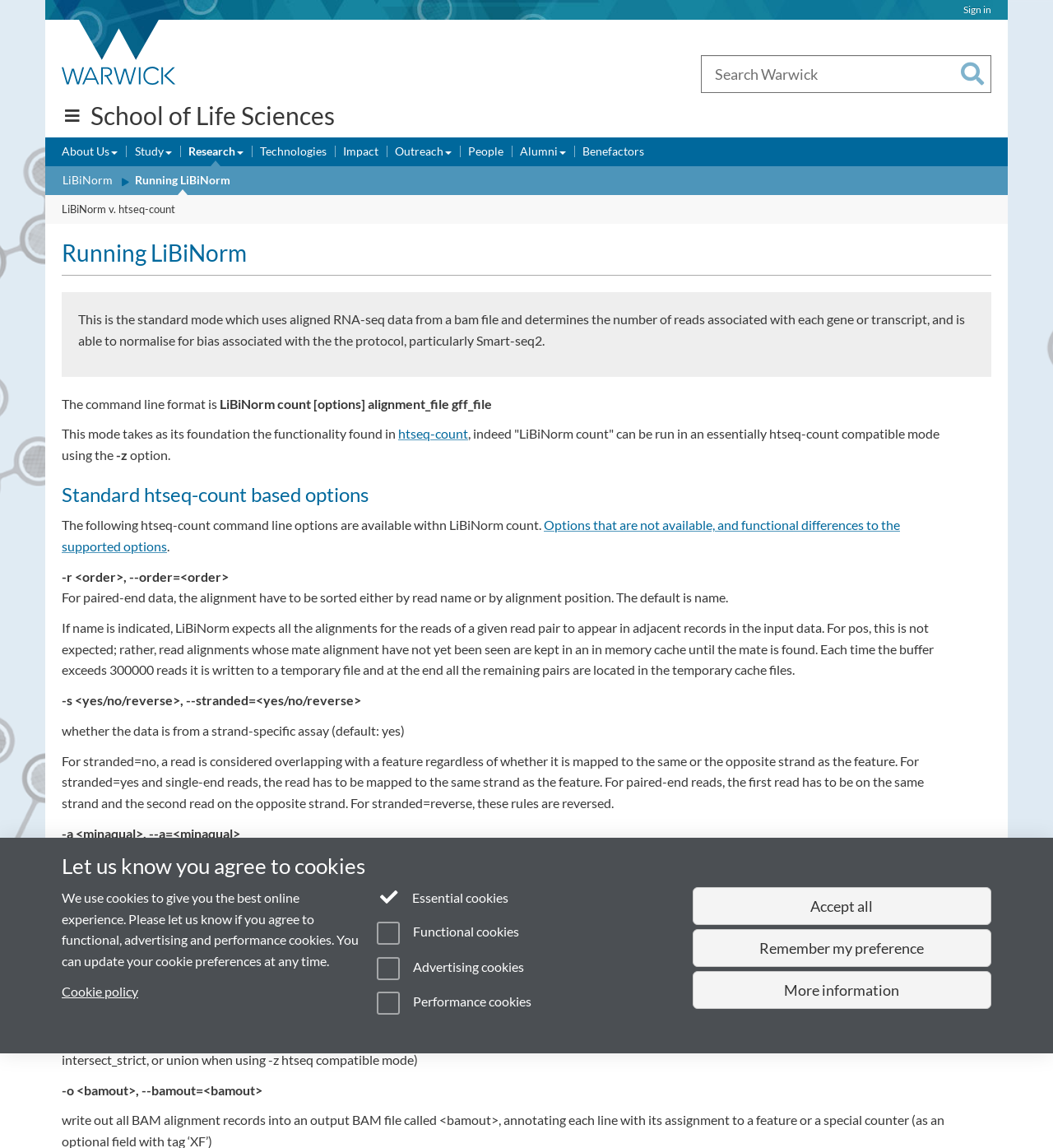Respond to the question below with a concise word or phrase:
What is the default feature type used?

exon